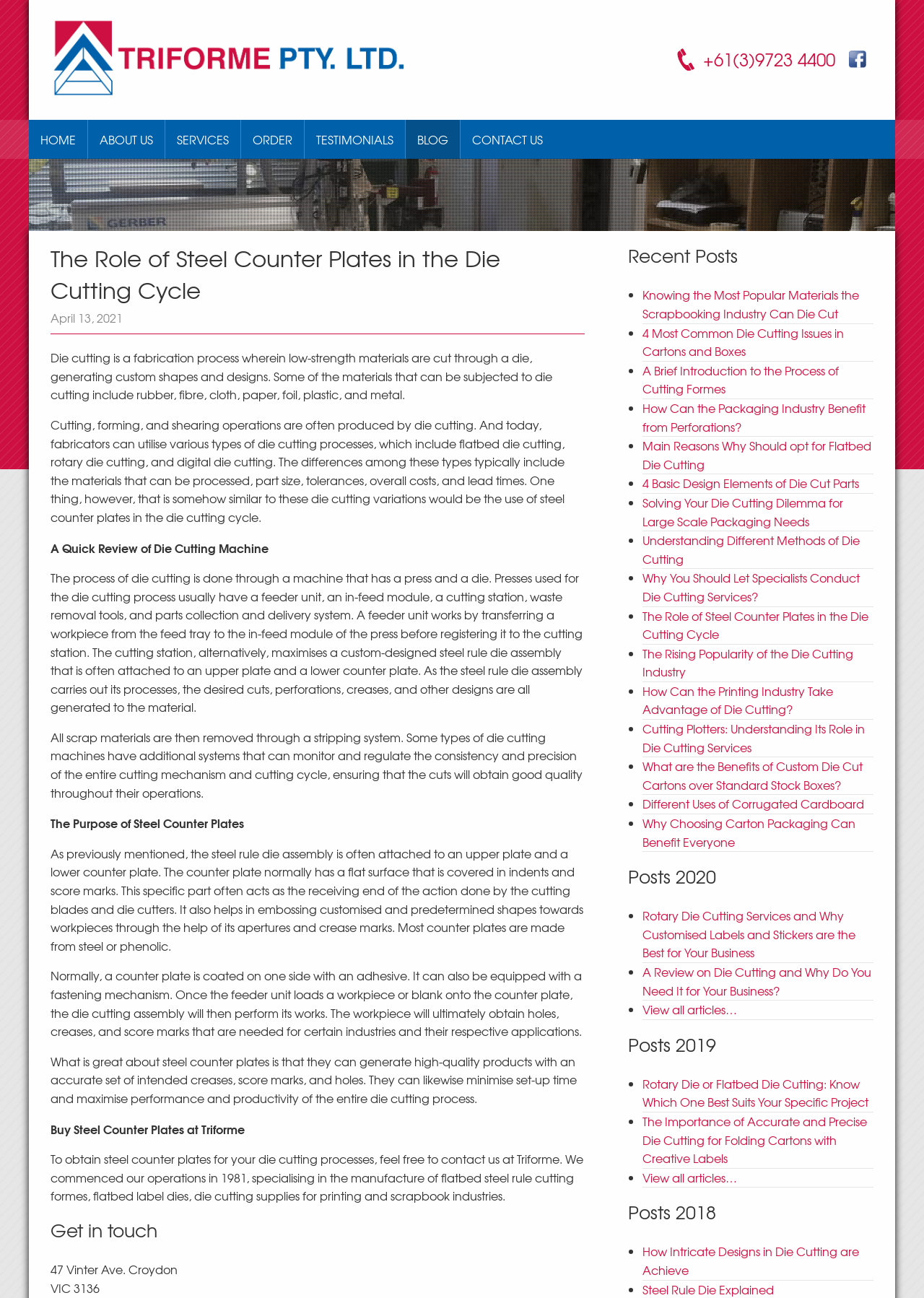What is the phone number on the webpage?
Provide an in-depth and detailed explanation in response to the question.

I found the phone number on the top right corner of the webpage, which is +61(3)9723 4400.